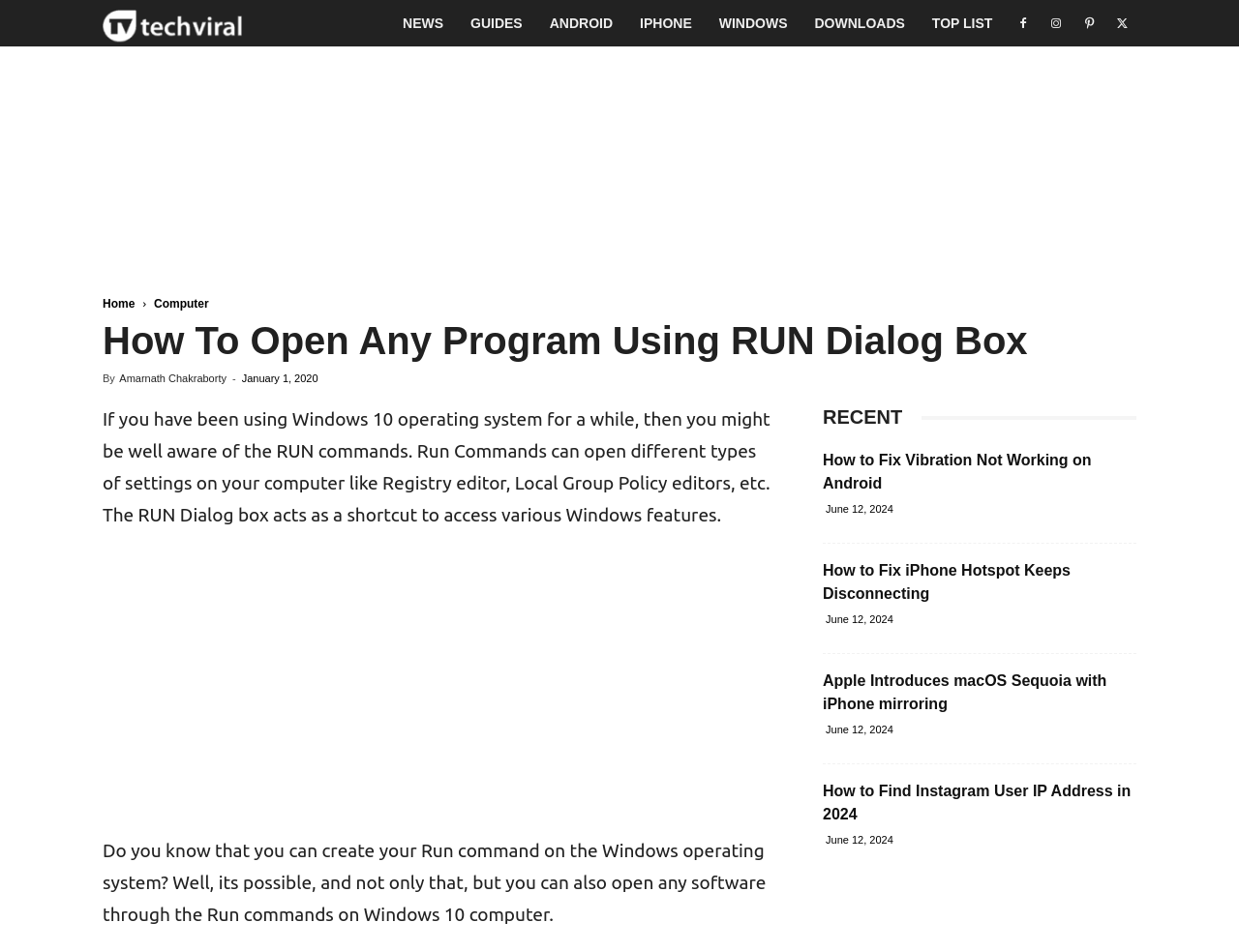Identify the bounding box of the UI element described as follows: "尊龙凯时官网". Provide the coordinates as four float numbers in the range of 0 to 1 [left, top, right, bottom].

None